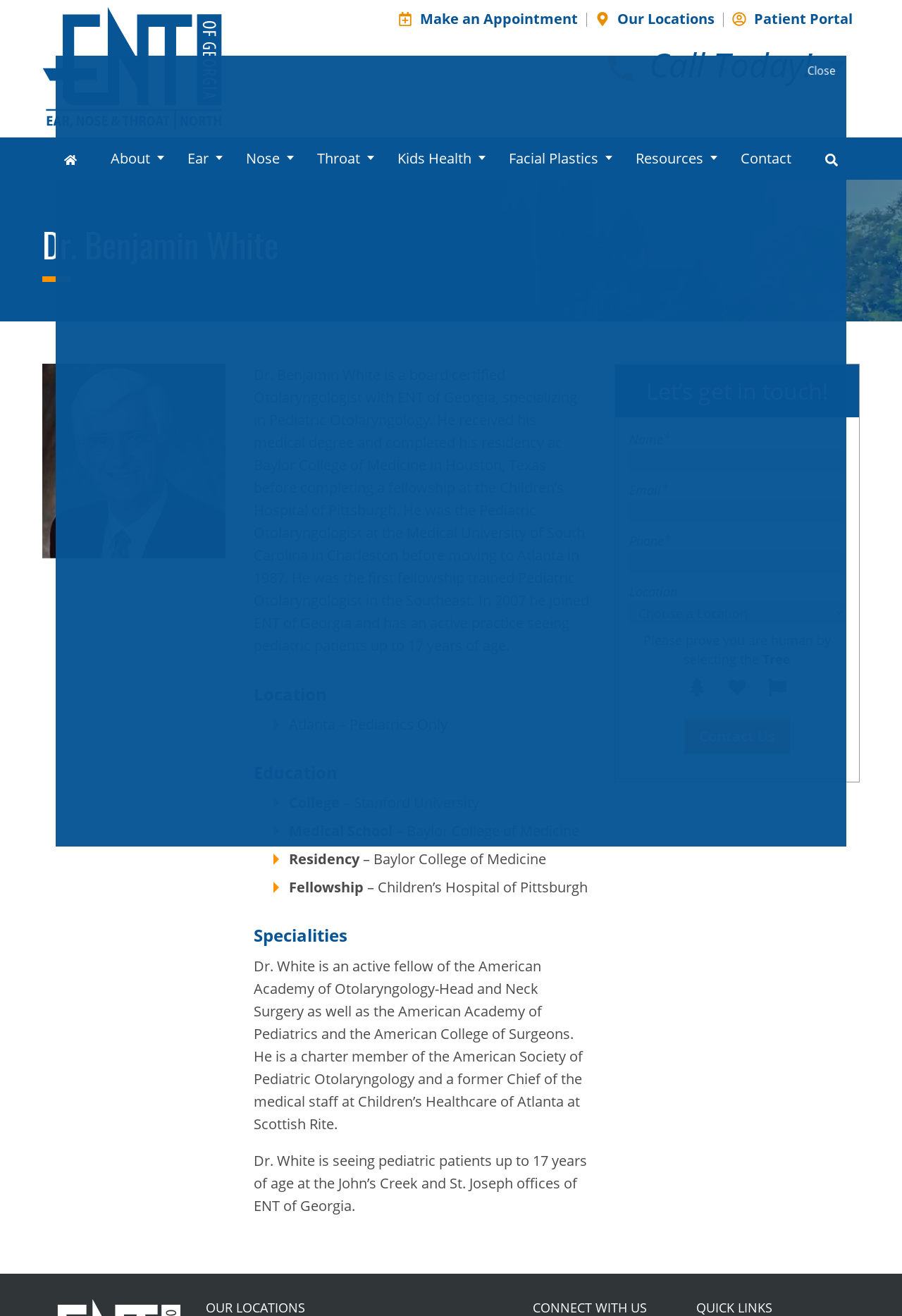Find the bounding box of the UI element described as follows: "Resources".

[0.692, 0.104, 0.808, 0.137]